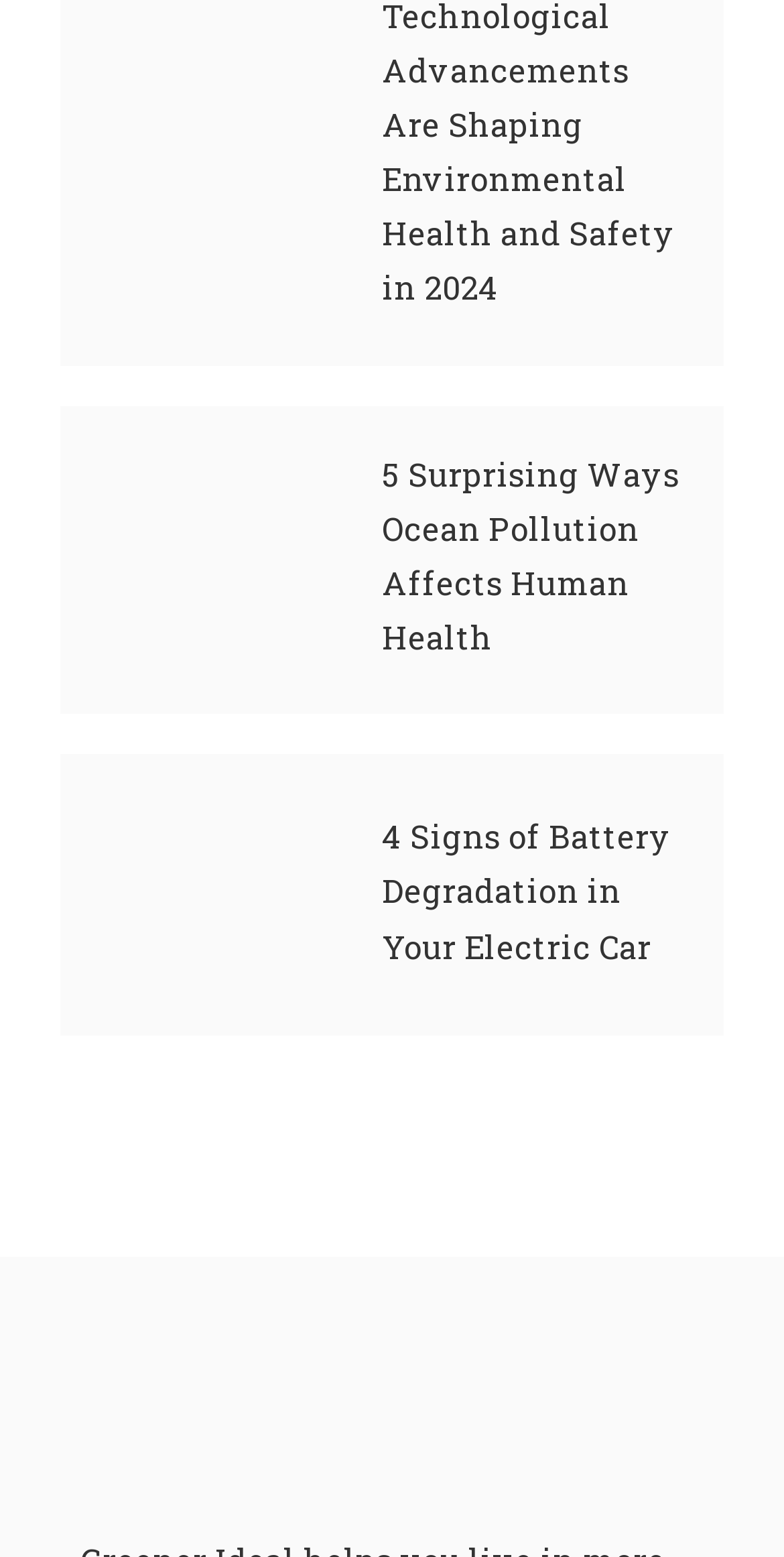Provide the bounding box coordinates, formatted as (top-left x, top-left y, bottom-right x, bottom-right y), with all values being floating point numbers between 0 and 1. Identify the bounding box of the UI element that matches the description: Vehicles

[0.519, 0.482, 0.699, 0.509]